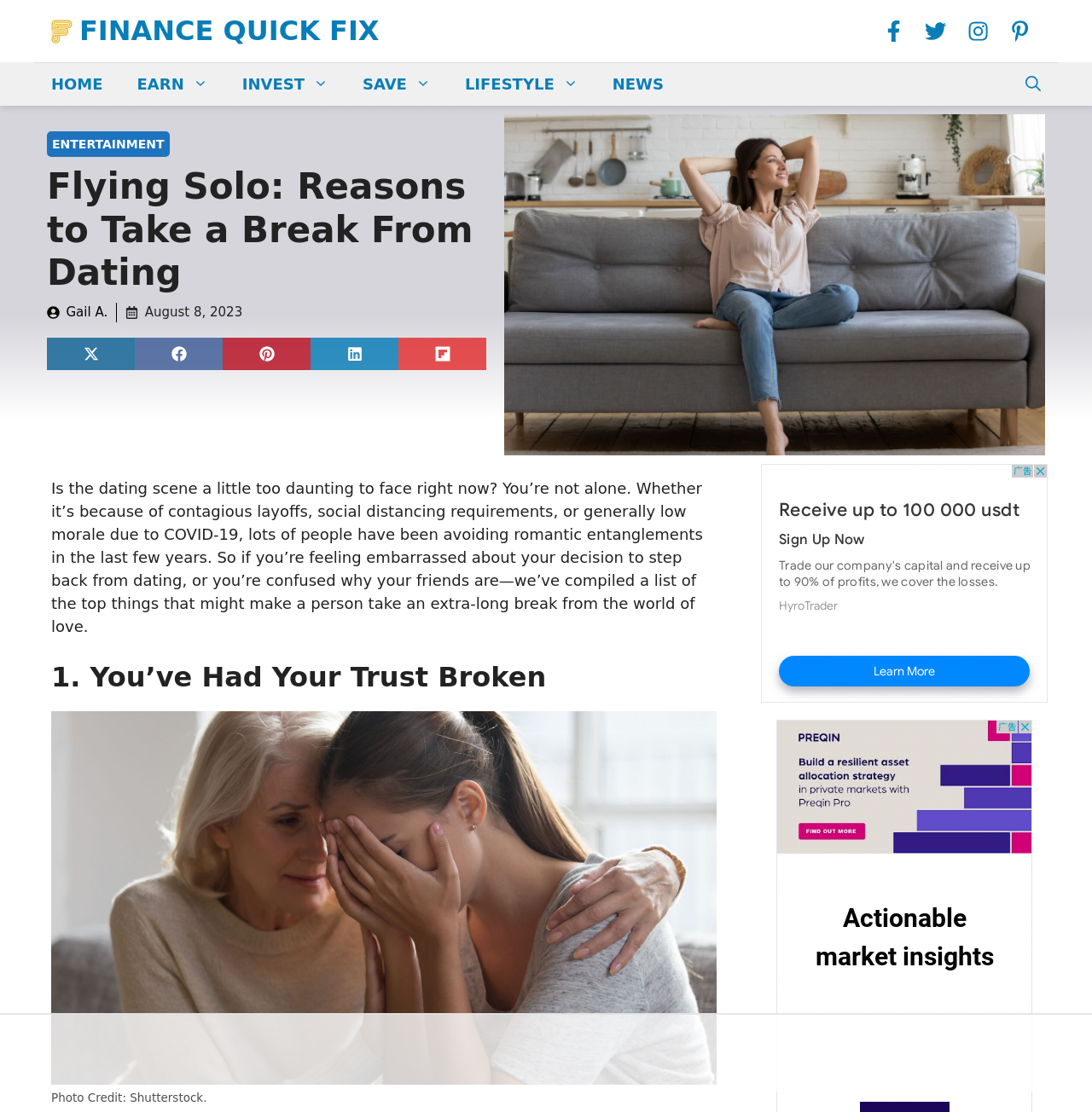Please identify the bounding box coordinates of the region to click in order to complete the given instruction: "Share on Twitter". The coordinates should be four float numbers between 0 and 1, i.e., [left, top, right, bottom].

[0.043, 0.304, 0.124, 0.333]